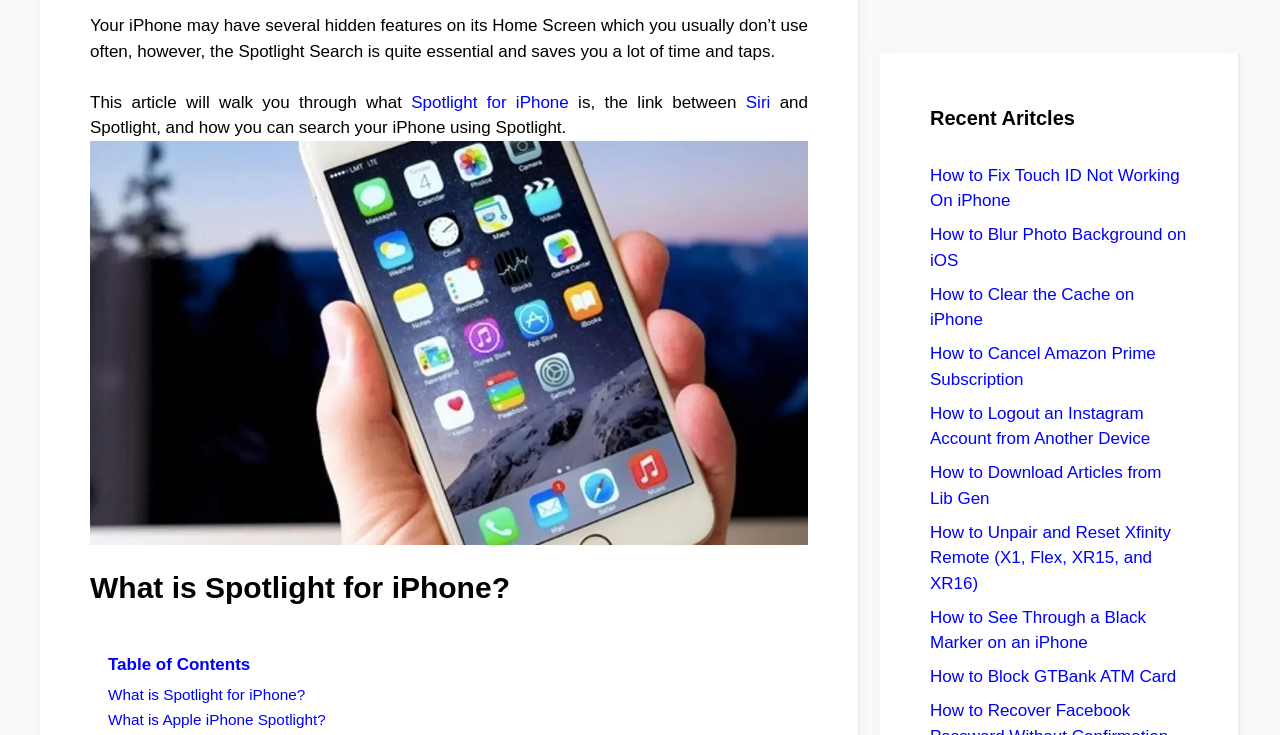Provide the bounding box coordinates of the HTML element described by the text: "What is Apple iPhone Spotlight?".

[0.084, 0.967, 0.254, 0.99]